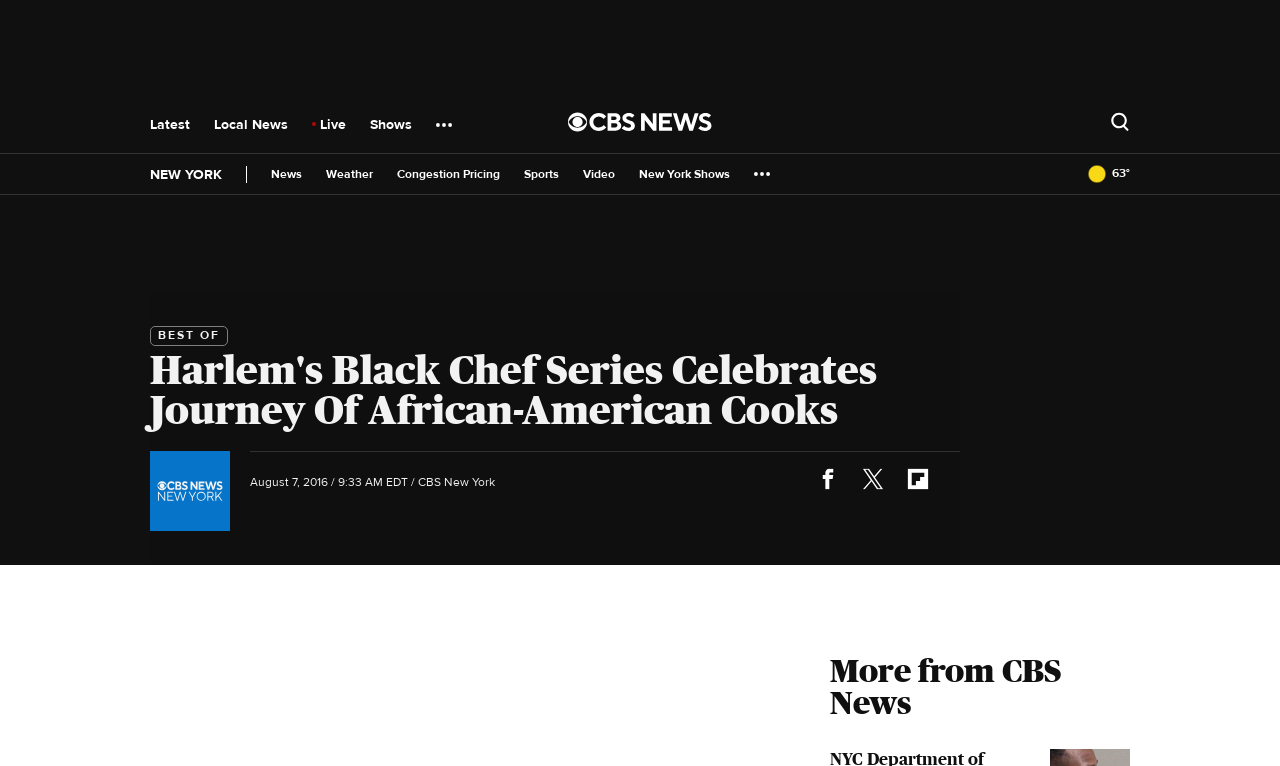Please identify the bounding box coordinates of the clickable region that I should interact with to perform the following instruction: "Check the weather". The coordinates should be expressed as four float numbers between 0 and 1, i.e., [left, top, right, bottom].

[0.255, 0.191, 0.291, 0.263]